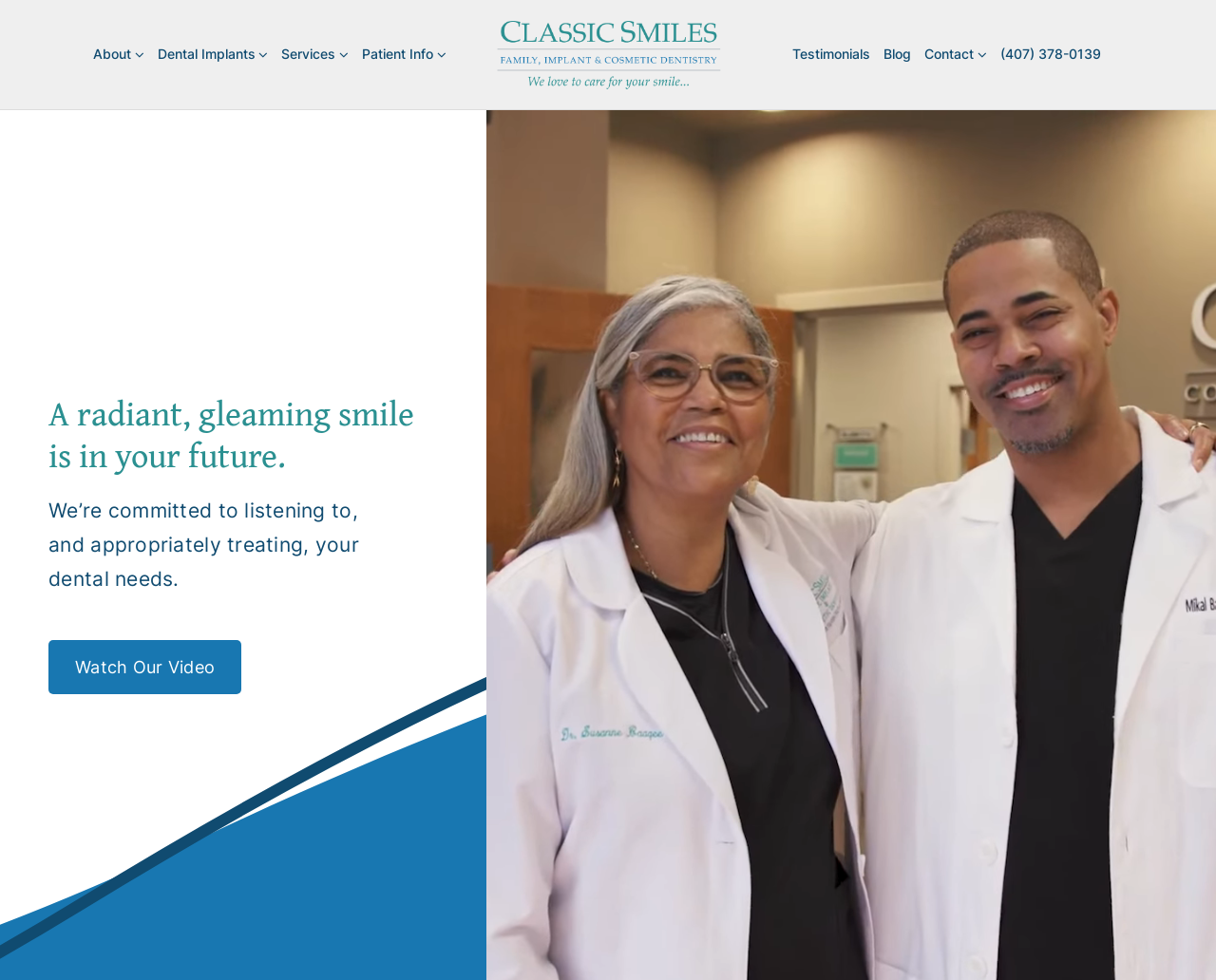Please mark the clickable region by giving the bounding box coordinates needed to complete this instruction: "Click on Fan Gaming".

None